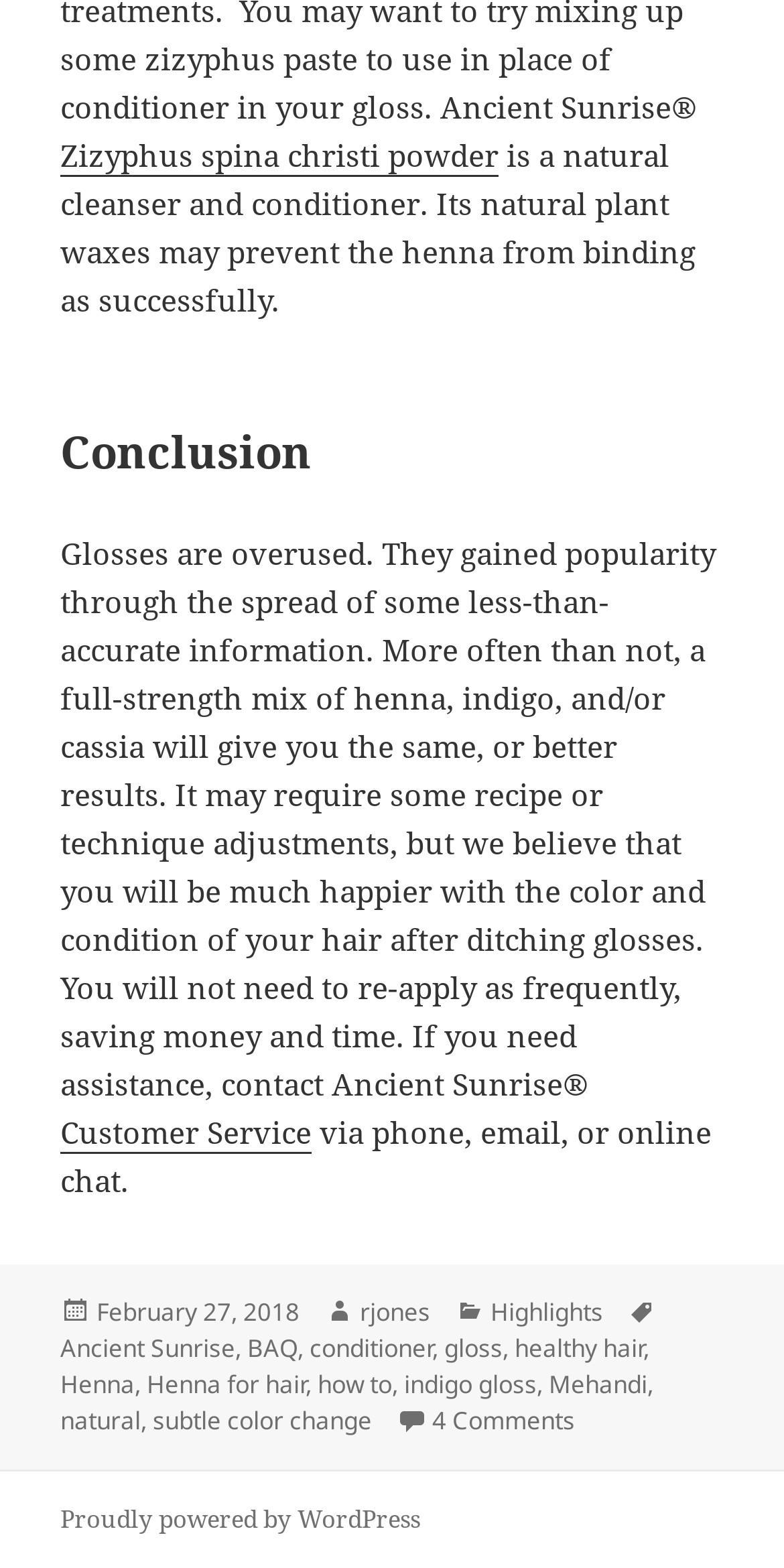Could you please study the image and provide a detailed answer to the question:
What are the categories of this article?

The footer section of the webpage contains a link 'Highlights' which is described as 'Categories', indicating that this is one of the categories of the article.